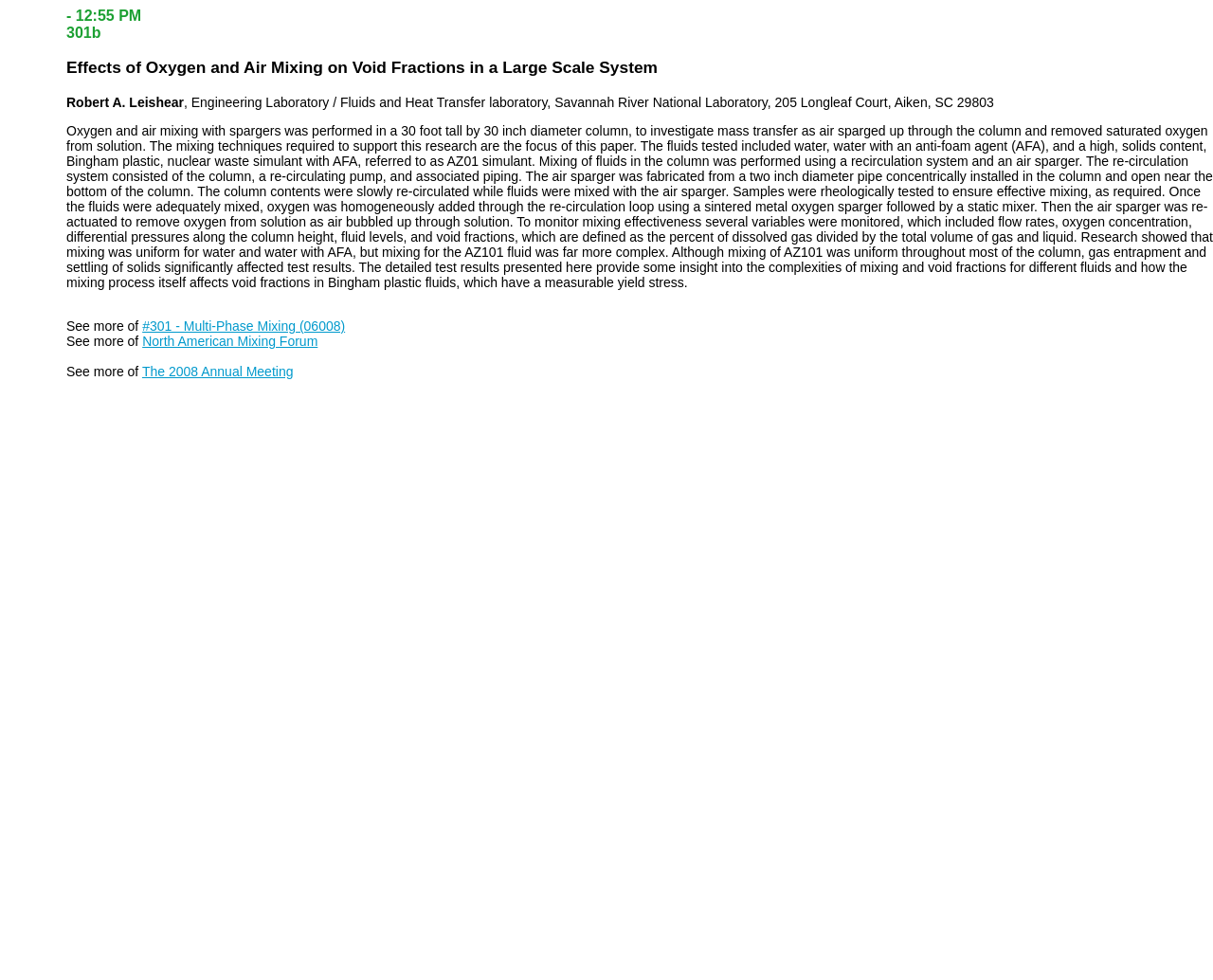For the element described, predict the bounding box coordinates as (top-left x, top-left y, bottom-right x, bottom-right y). All values should be between 0 and 1. Element description: #301 - Multi-Phase Mixing (06008)

[0.117, 0.325, 0.284, 0.34]